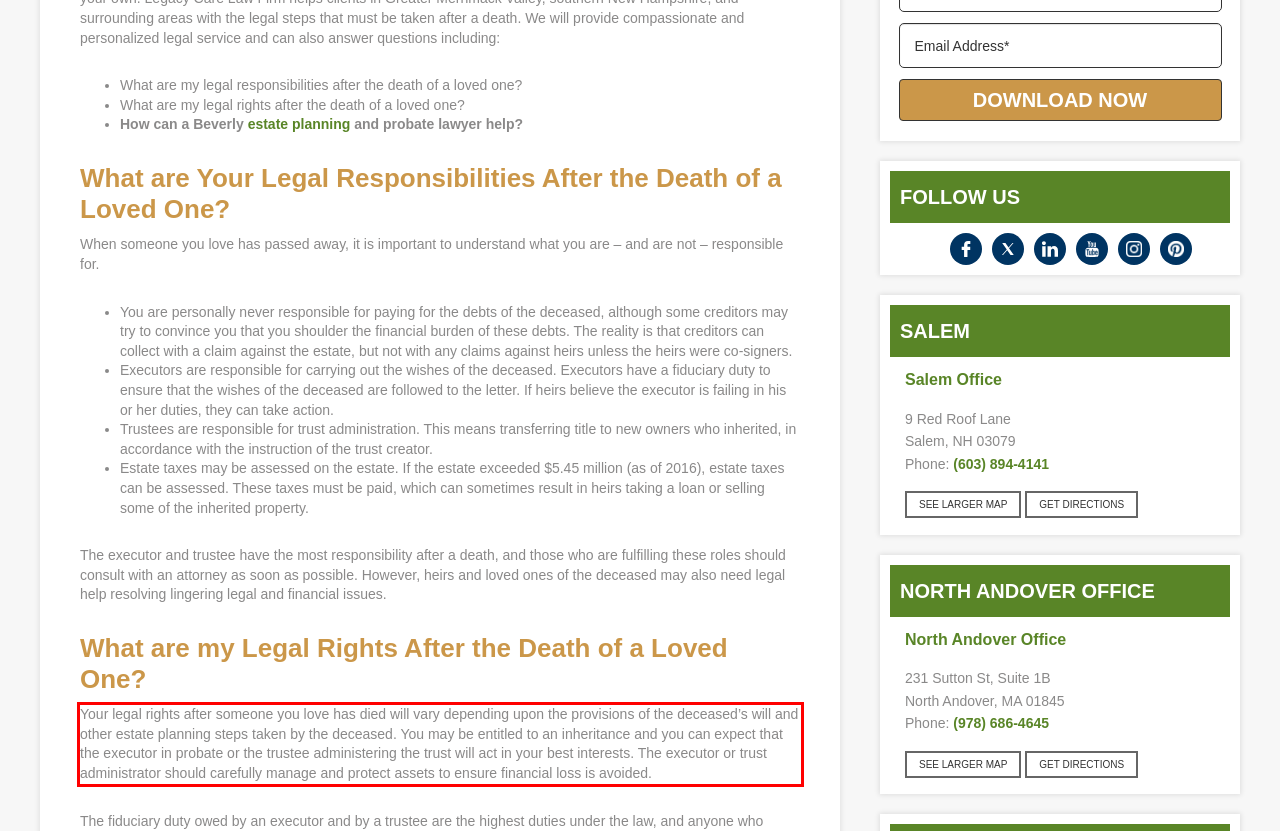Please examine the screenshot of the webpage and read the text present within the red rectangle bounding box.

Your legal rights after someone you love has died will vary depending upon the provisions of the deceased’s will and other estate planning steps taken by the deceased. You may be entitled to an inheritance and you can expect that the executor in probate or the trustee administering the trust will act in your best interests. The executor or trust administrator should carefully manage and protect assets to ensure financial loss is avoided.